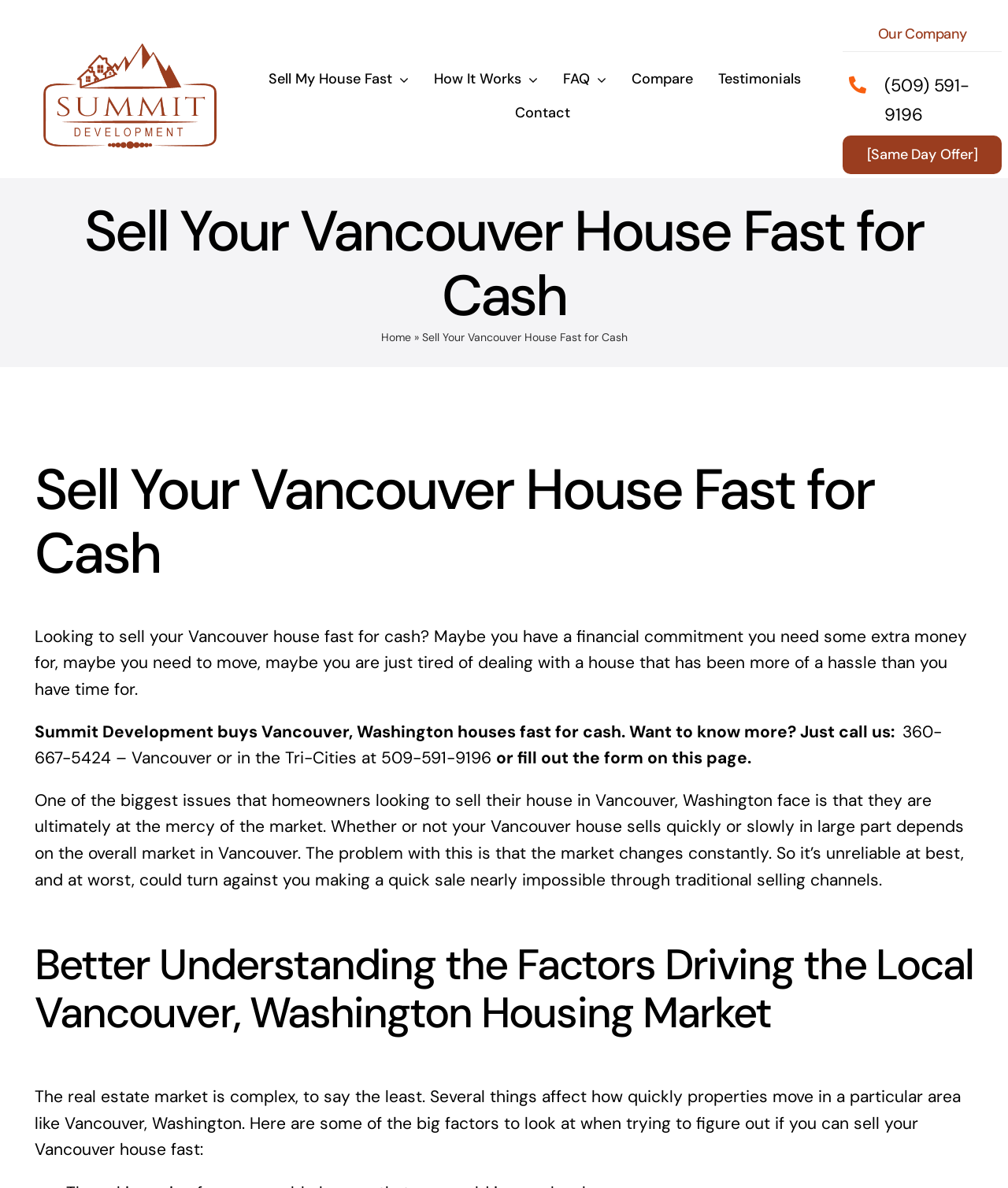Respond with a single word or phrase to the following question: What is the purpose of the webpage?

Sell Vancouver house fast for cash